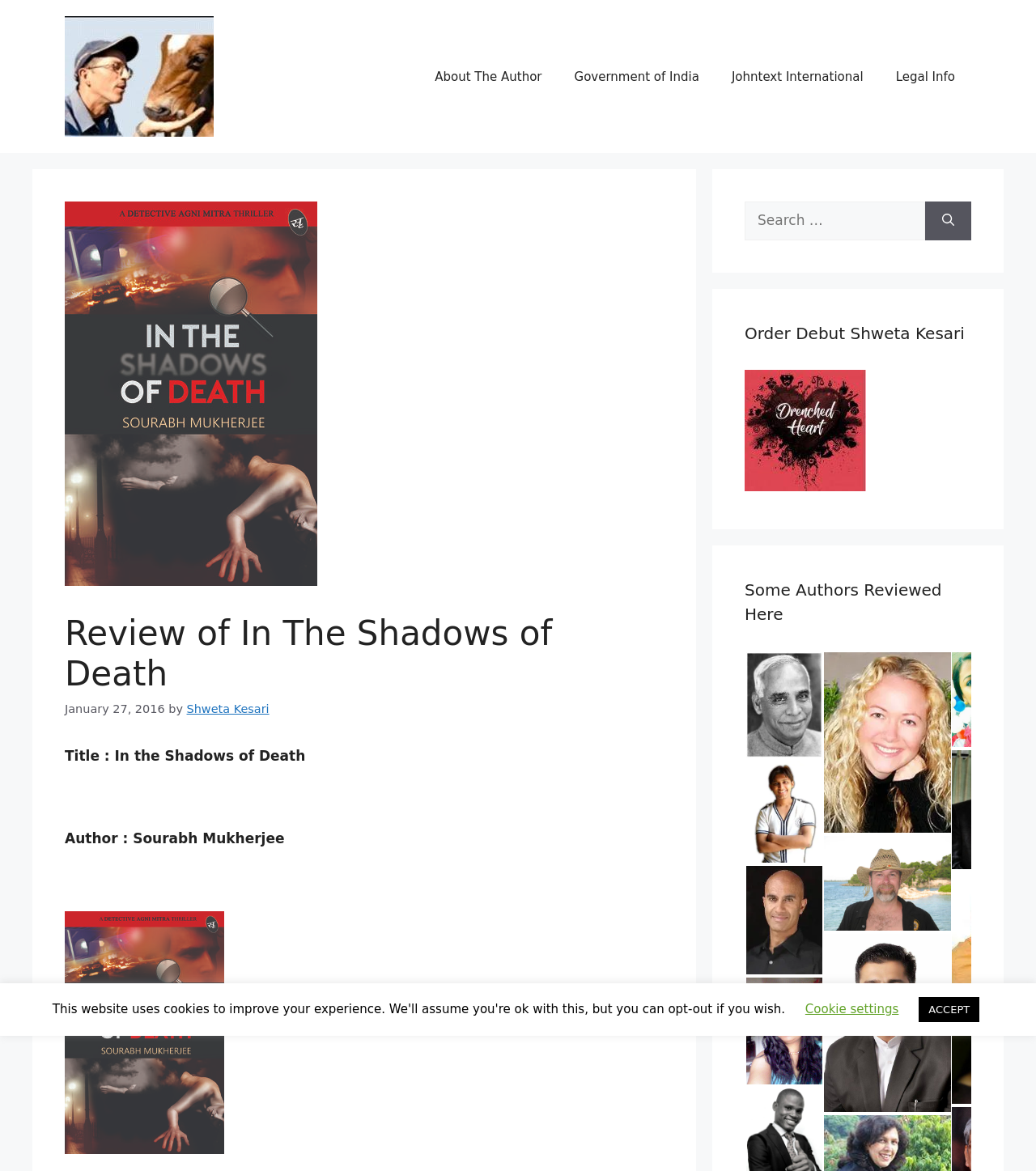Identify the primary heading of the webpage and provide its text.

Review of In The Shadows of Death